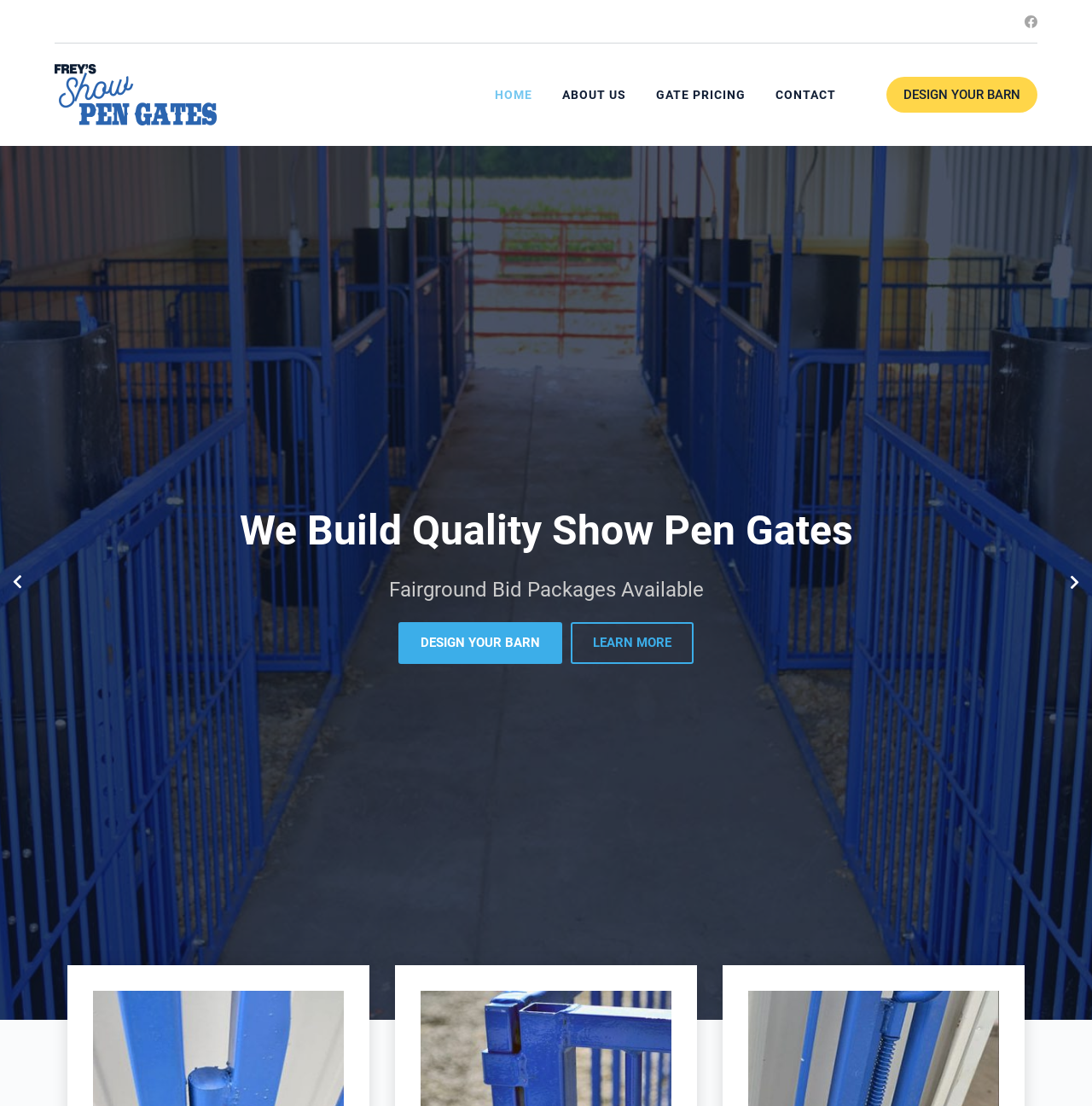Please identify the bounding box coordinates of the element that needs to be clicked to perform the following instruction: "Learn more about customizing your barn".

[0.523, 0.562, 0.635, 0.6]